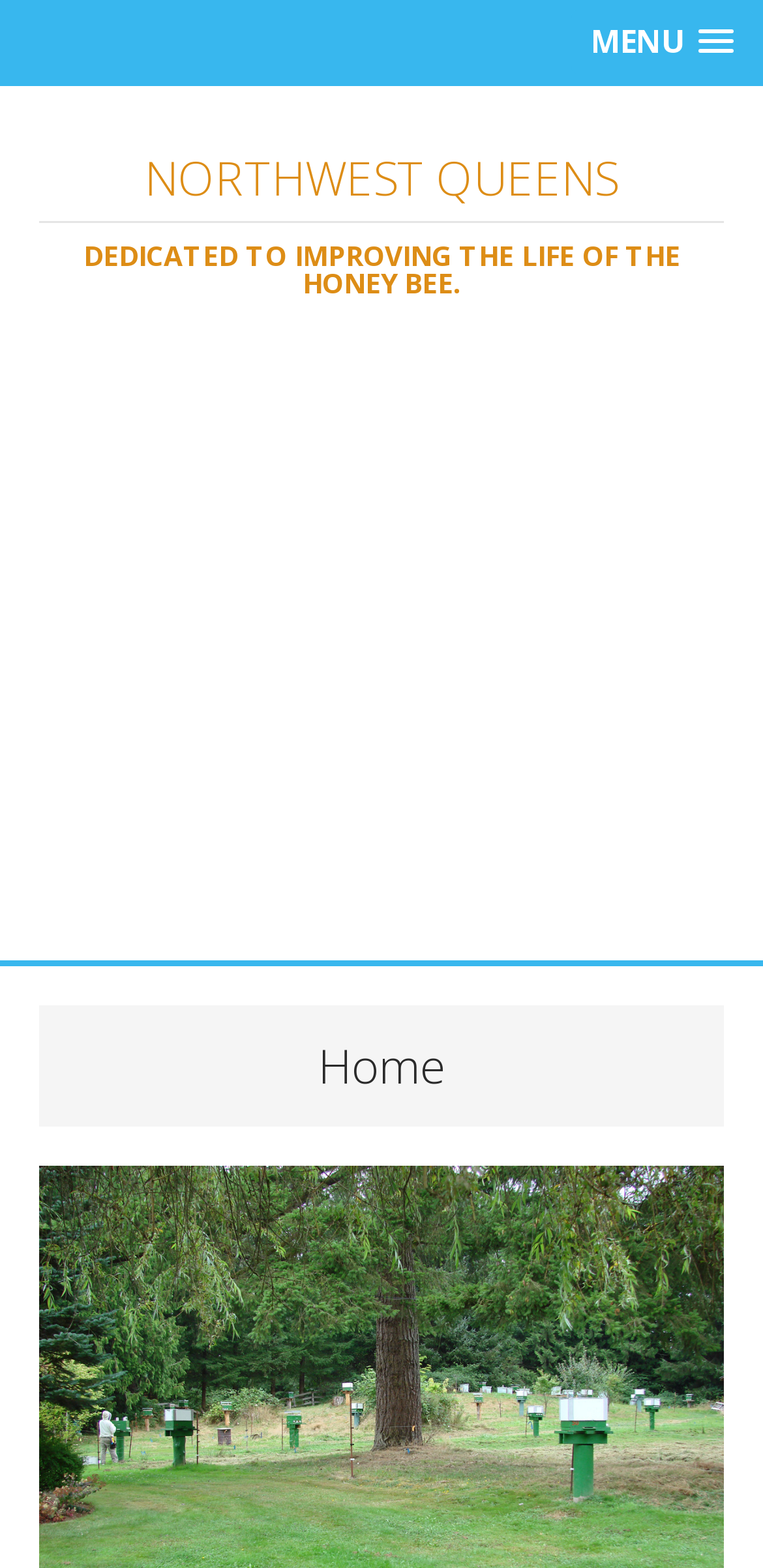What is the organization dedicated to?
Refer to the image and give a detailed answer to the question.

The organization's dedication can be found in the heading element with the text 'DEDICATED TO IMPROVING THE LIFE OF THE HONEY BEE.'.